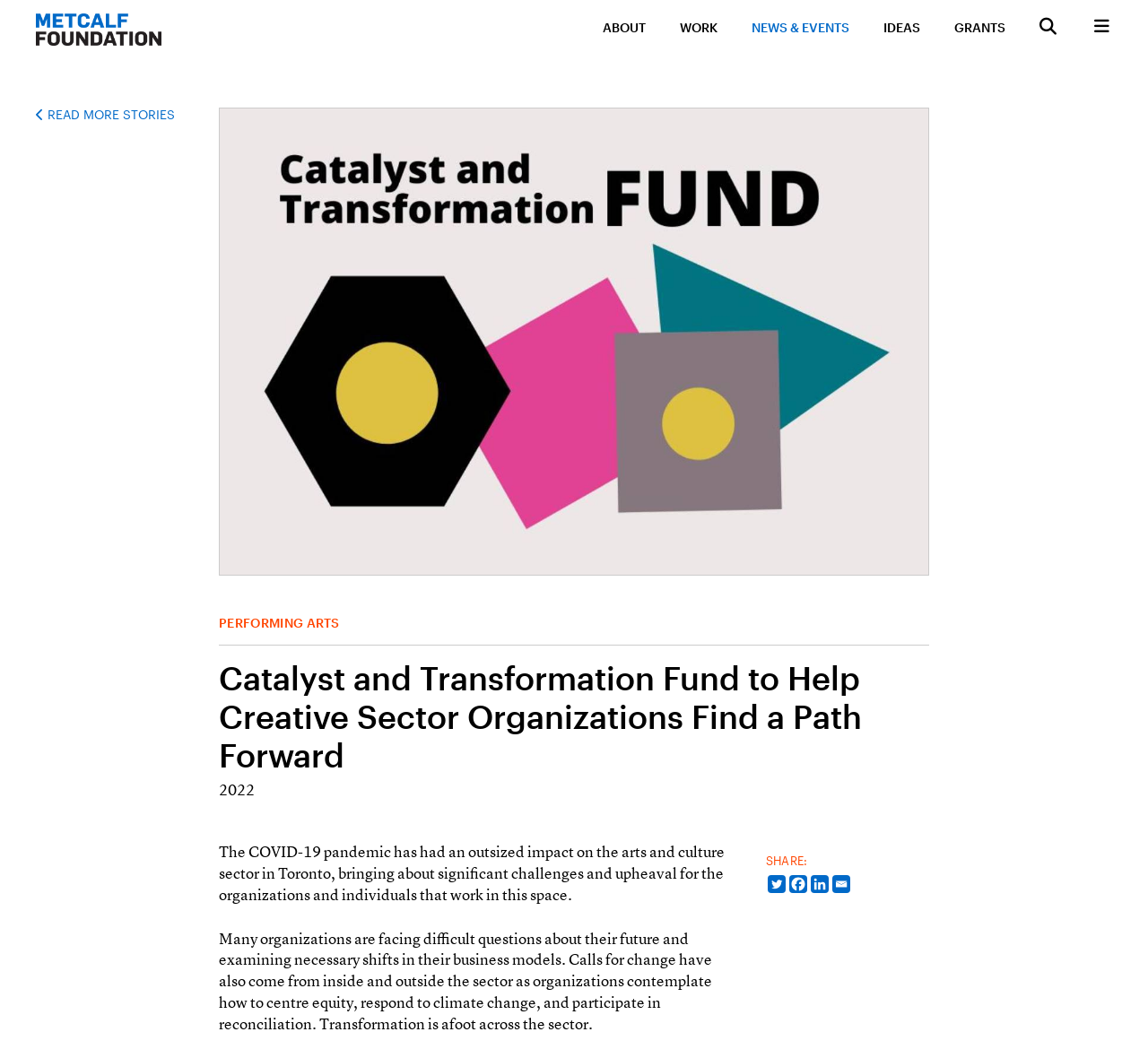Please identify the bounding box coordinates of where to click in order to follow the instruction: "read more stories".

[0.031, 0.101, 0.152, 0.115]